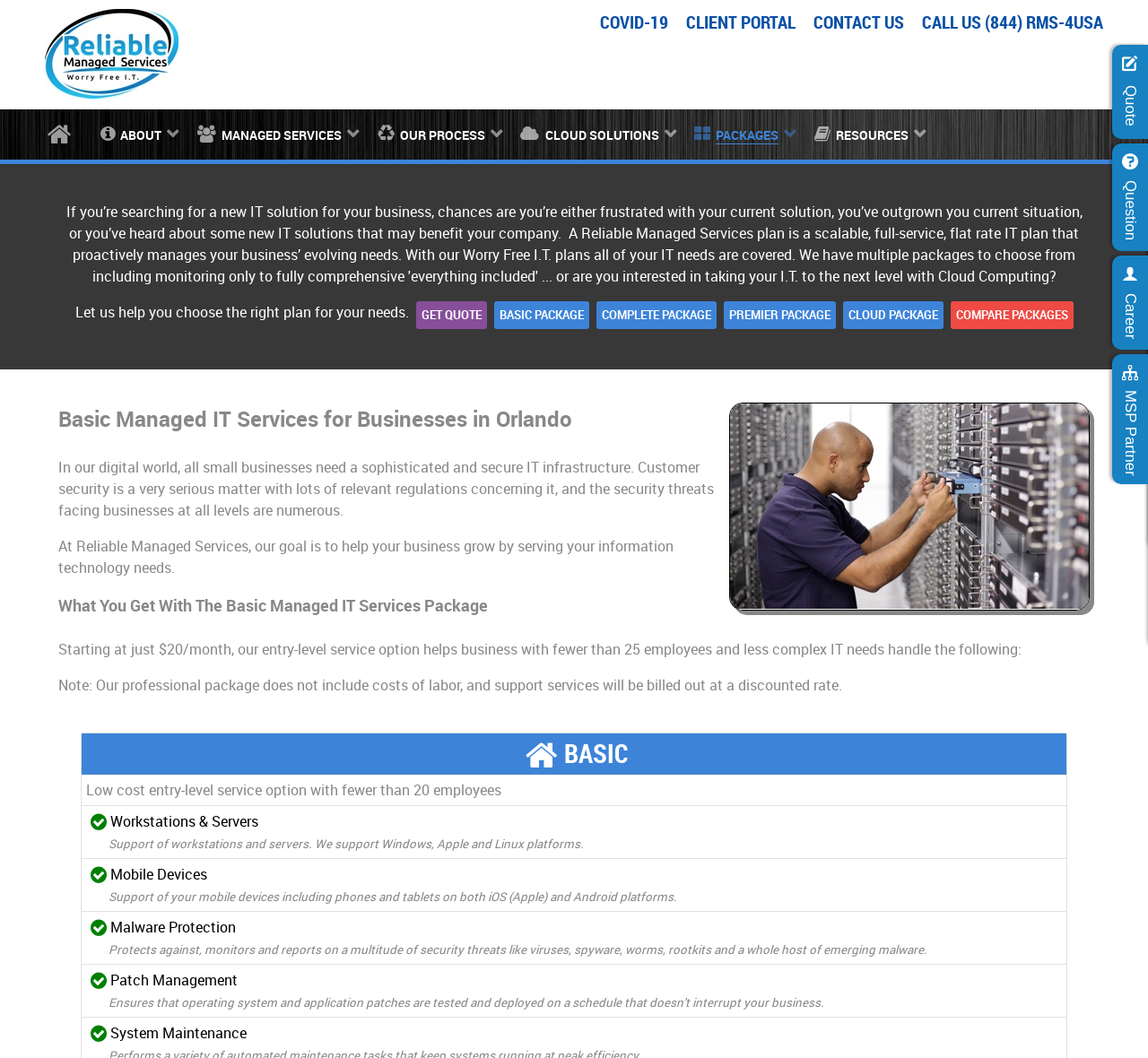Please provide the bounding box coordinates for the element that needs to be clicked to perform the following instruction: "Select the 'BASIC PACKAGE' option". The coordinates should be given as four float numbers between 0 and 1, i.e., [left, top, right, bottom].

[0.43, 0.285, 0.513, 0.311]